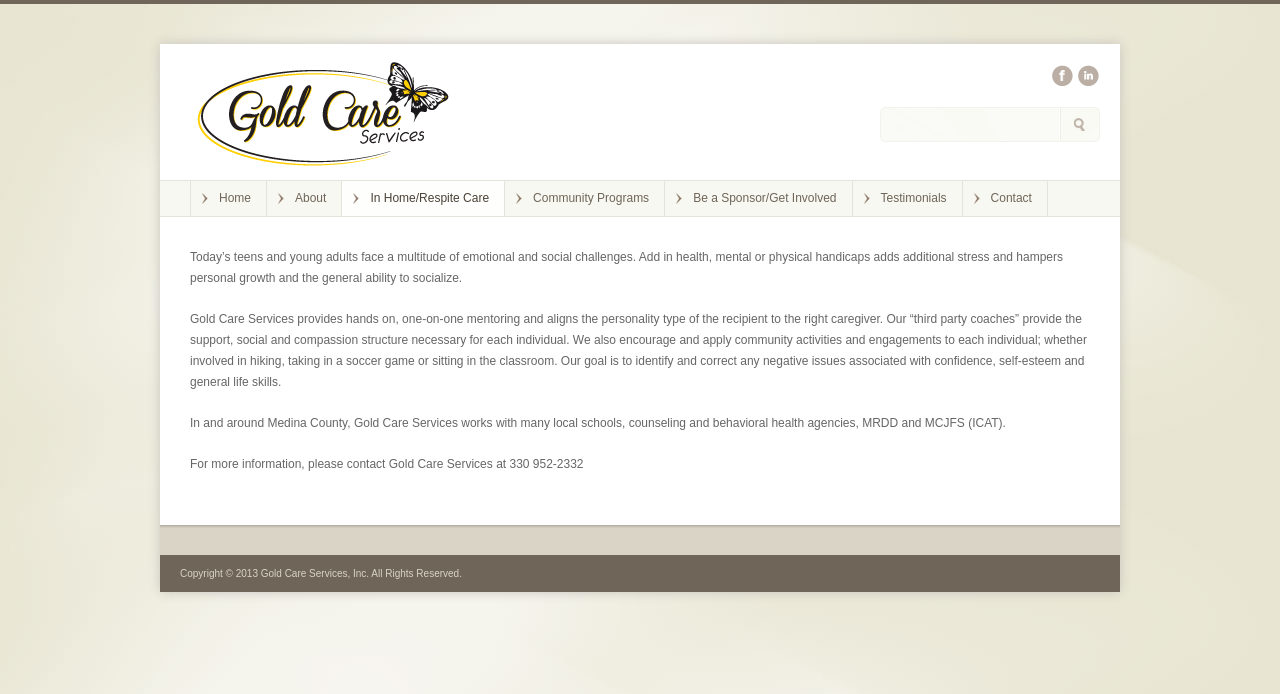Determine the bounding box for the described HTML element: "name="s" title="Search Site"". Ensure the coordinates are four float numbers between 0 and 1 in the format [left, top, right, bottom].

[0.688, 0.154, 0.827, 0.205]